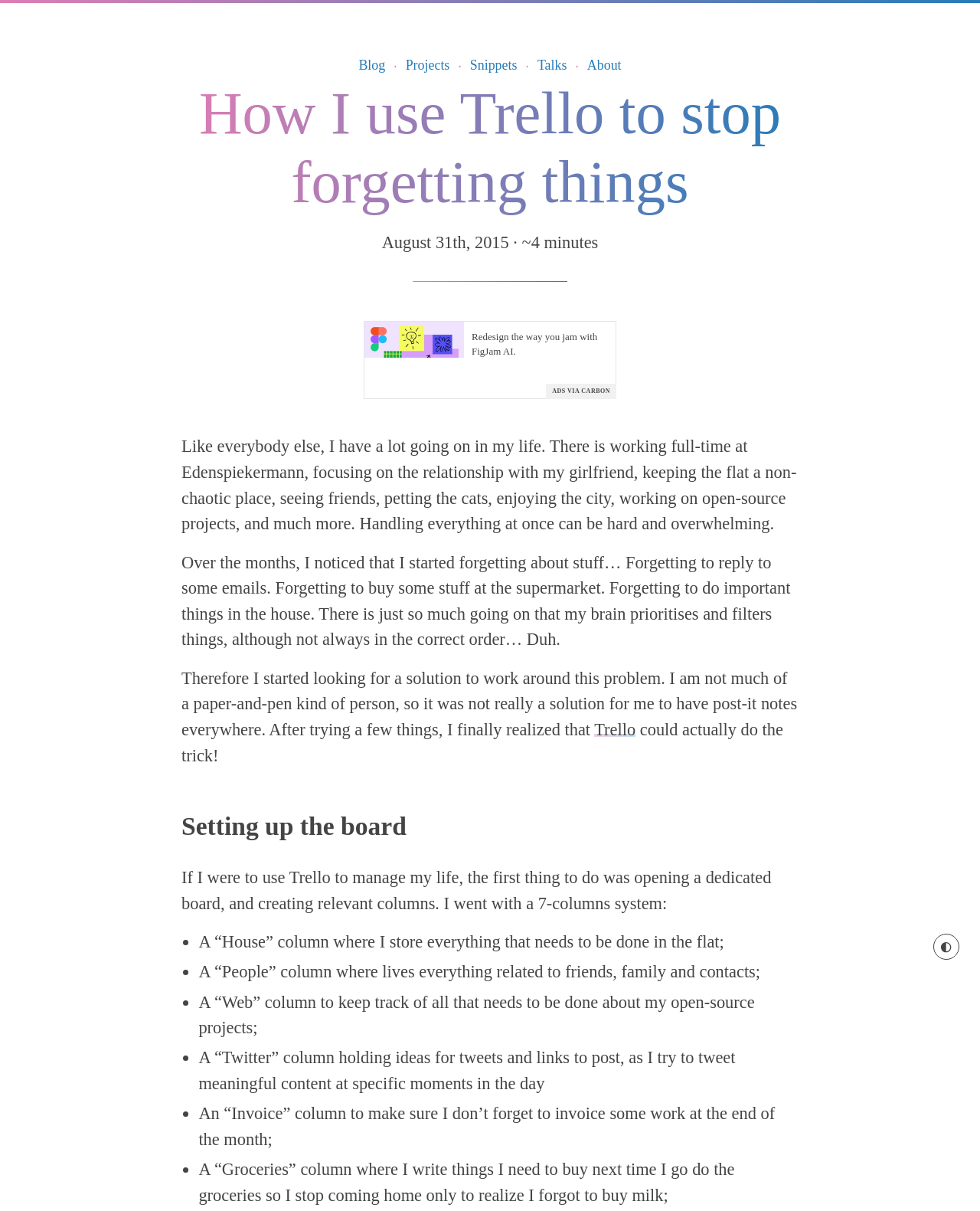Provide a thorough description of the webpage you see.

This webpage is a personal blog post by Kitty Giraudel, a frontend developer, about how they use Trello to manage their daily tasks and responsibilities. At the top of the page, there is a navigation menu with links to "Blog", "Projects", "Snippets", "Talks", and "About" sections. Below the navigation menu, the title of the blog post "How I use Trello to stop forgetting things" is displayed prominently.

The blog post is divided into sections, with the first section describing the problem of forgetting important tasks and the need for a solution. The author explains that they started using Trello to manage their tasks and responsibilities. There is an advertisement on the right side of the page, with a link to "ads via Carbon" and an image.

The next section is titled "Setting up the board" and describes how the author set up their Trello board with seven columns: "House", "People", "Web", "Twitter", "Invoice", "Groceries", and others. Each column is explained in detail, with bullet points listing the types of tasks and responsibilities that are tracked in each column.

At the bottom of the page, there is a button to toggle "Dark mode" on and off, accompanied by a small image. Overall, the webpage has a clean and simple design, with a focus on the blog post content.